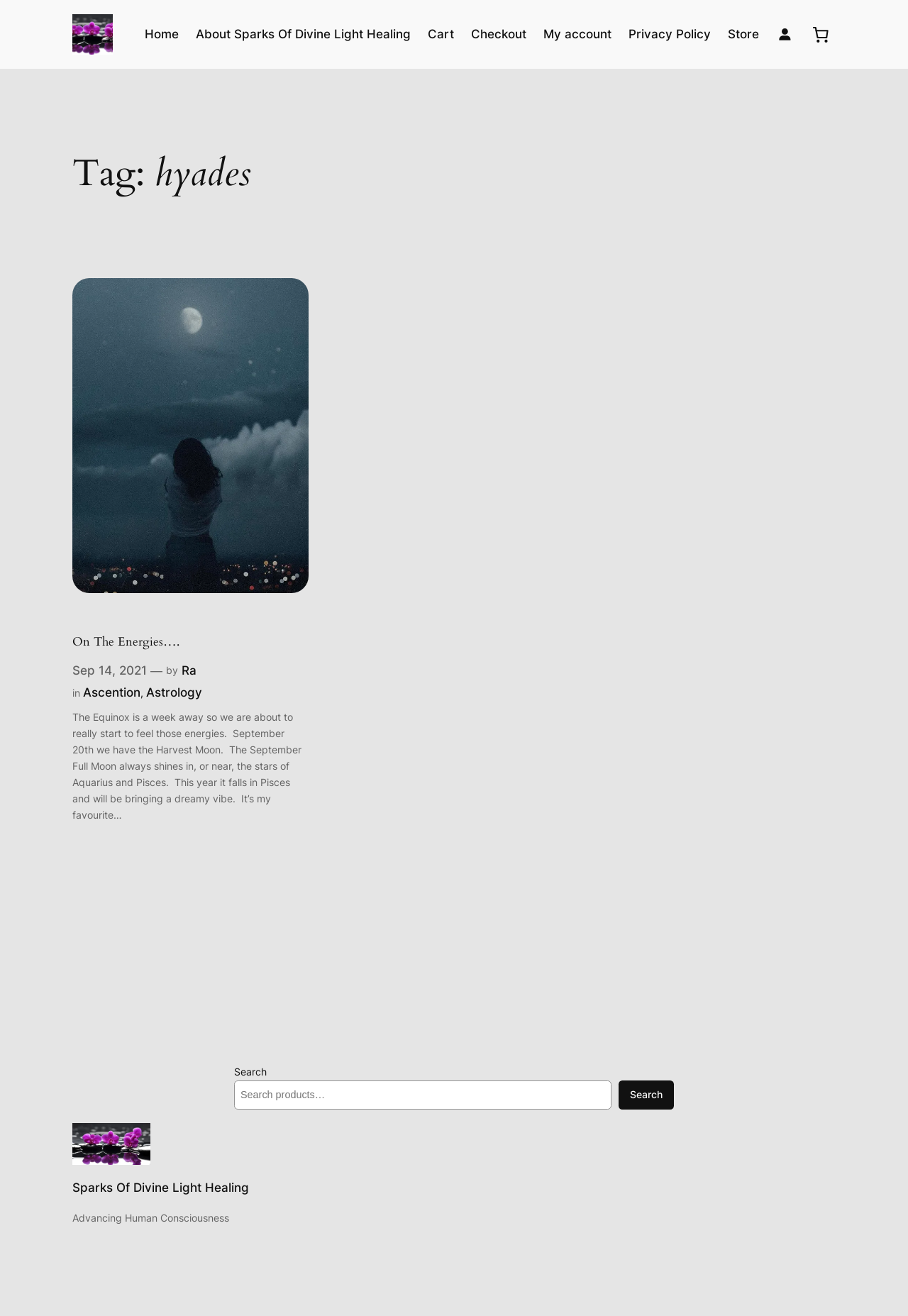What is the current cart total?
Please answer the question with a detailed and comprehensive explanation.

I found the answer by looking at the button element with the text '0 items in cart, total price of £ 0.00' which is located at the top right corner of the webpage.